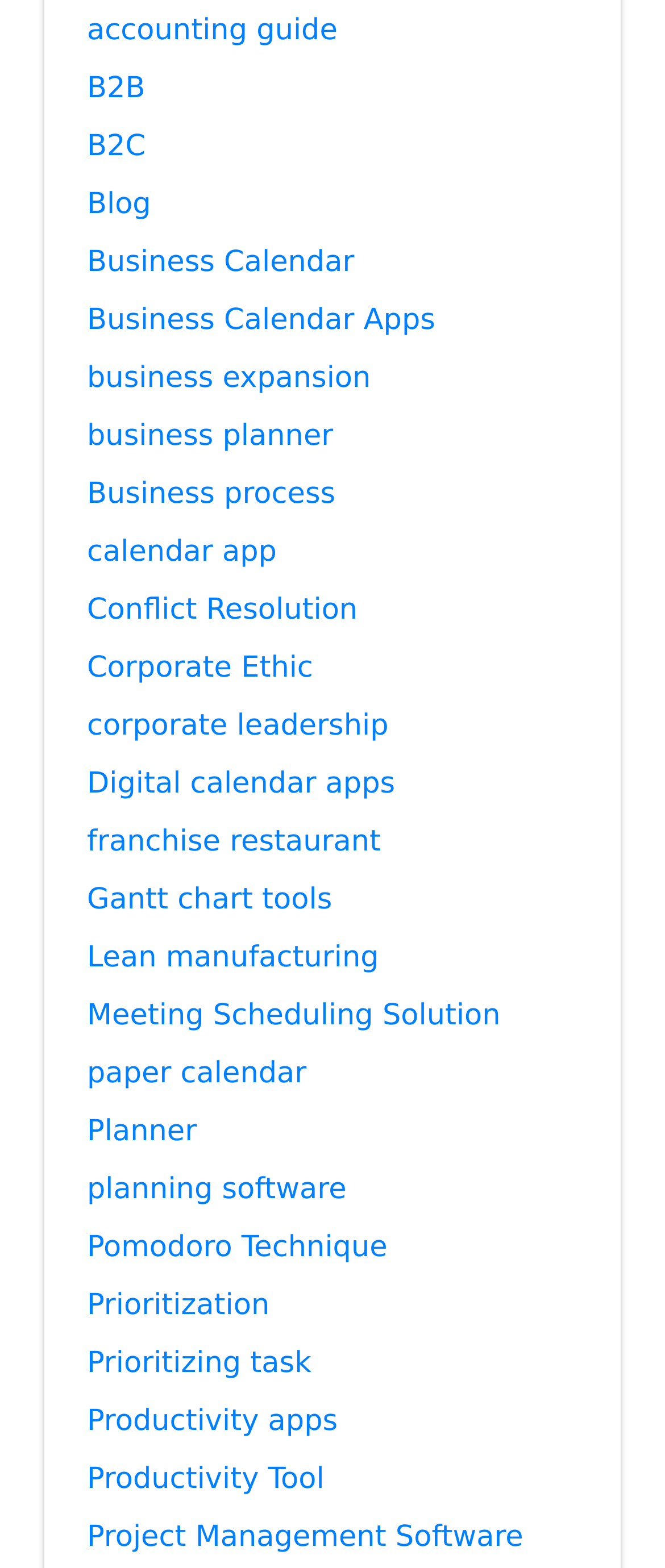Provide the bounding box coordinates of the UI element this sentence describes: "B2C".

[0.131, 0.082, 0.219, 0.104]